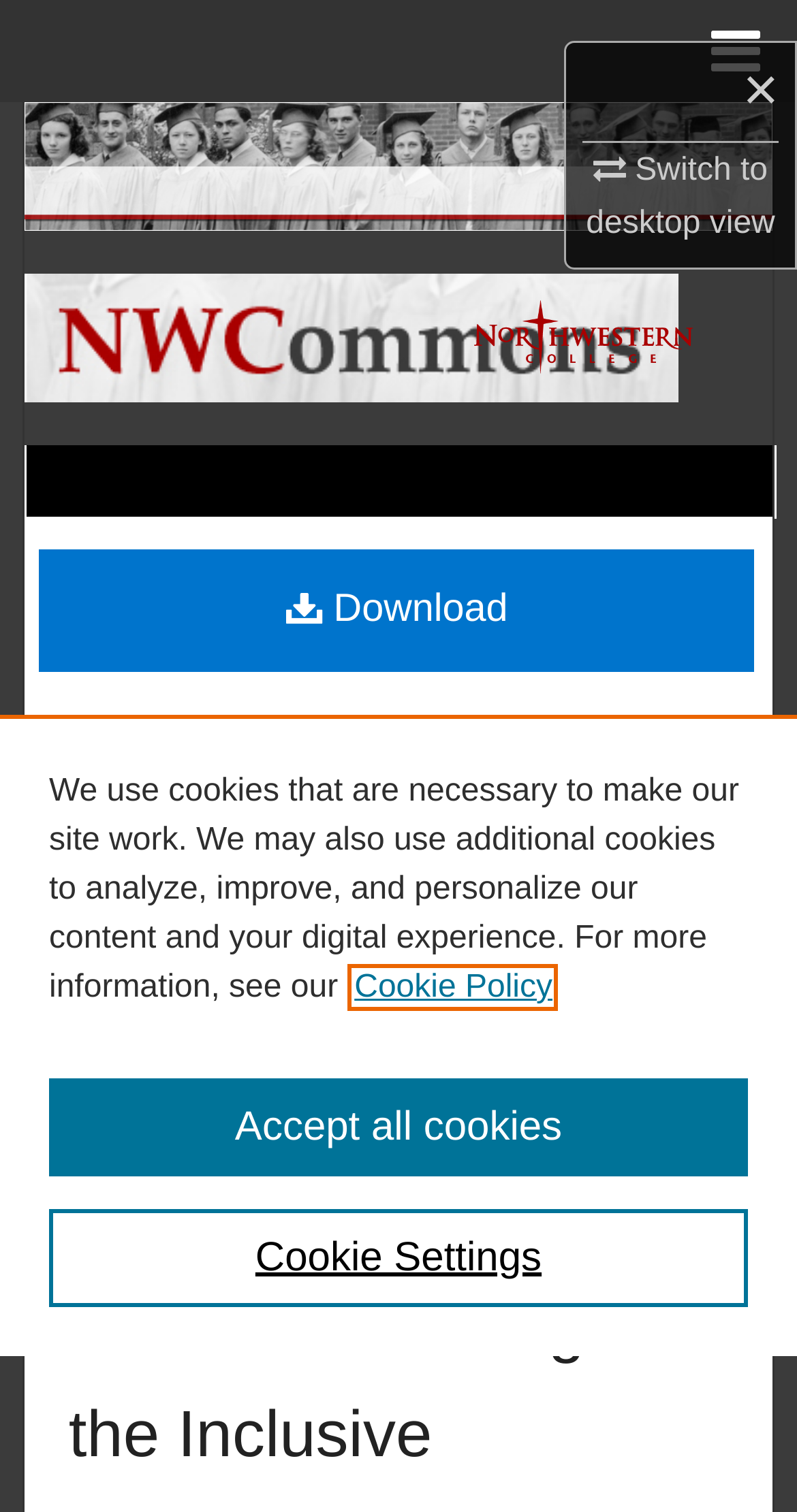From the webpage screenshot, identify the region described by Digital Commons Network™. Provide the bounding box coordinates as (top-left x, top-left y, bottom-right x, bottom-right y), with each value being a floating point number between 0 and 1.

[0.0, 0.338, 1.0, 0.405]